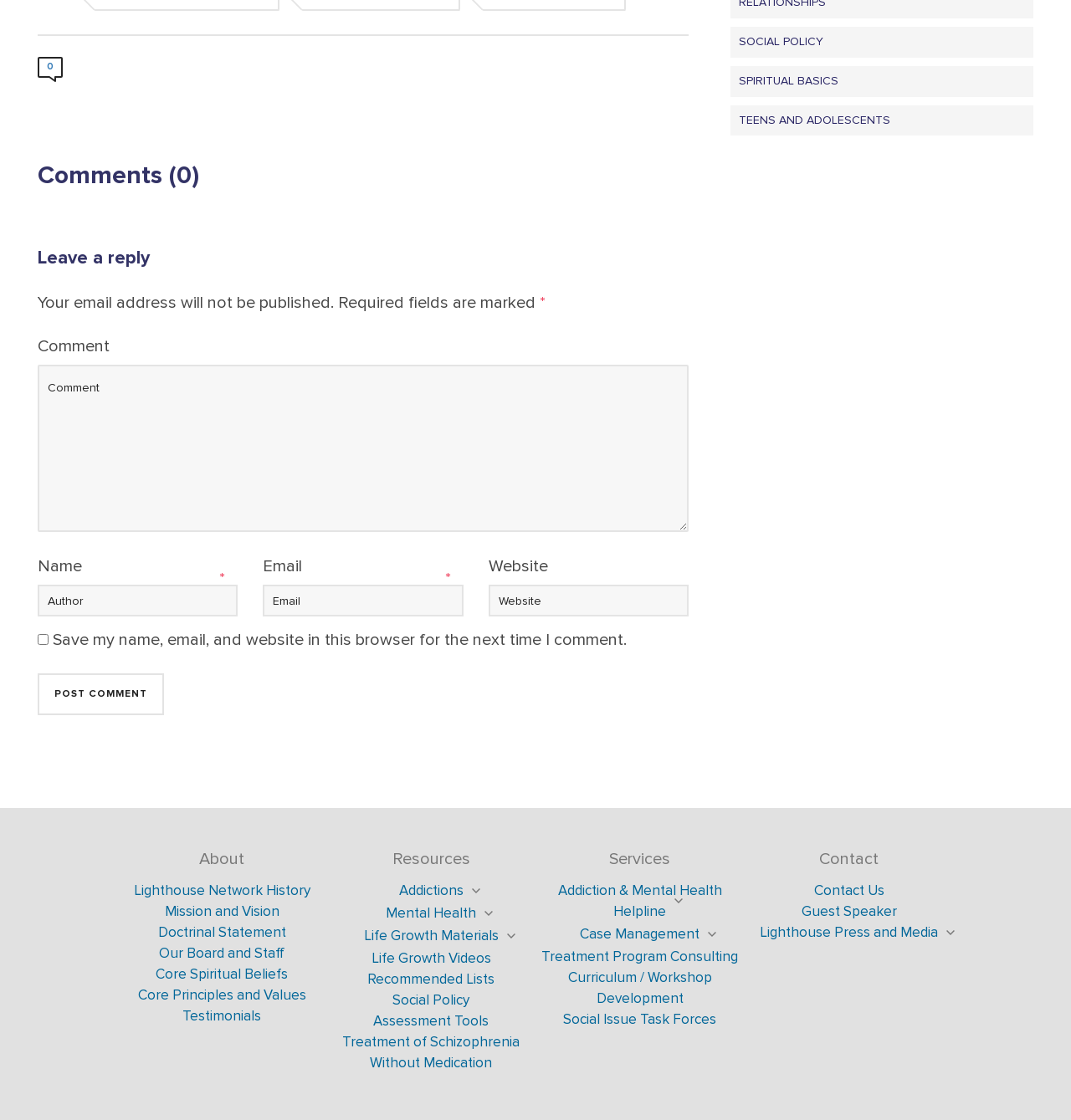Find the bounding box coordinates of the element you need to click on to perform this action: 'Enter your name'. The coordinates should be represented by four float values between 0 and 1, in the format [left, top, right, bottom].

[0.035, 0.522, 0.222, 0.55]